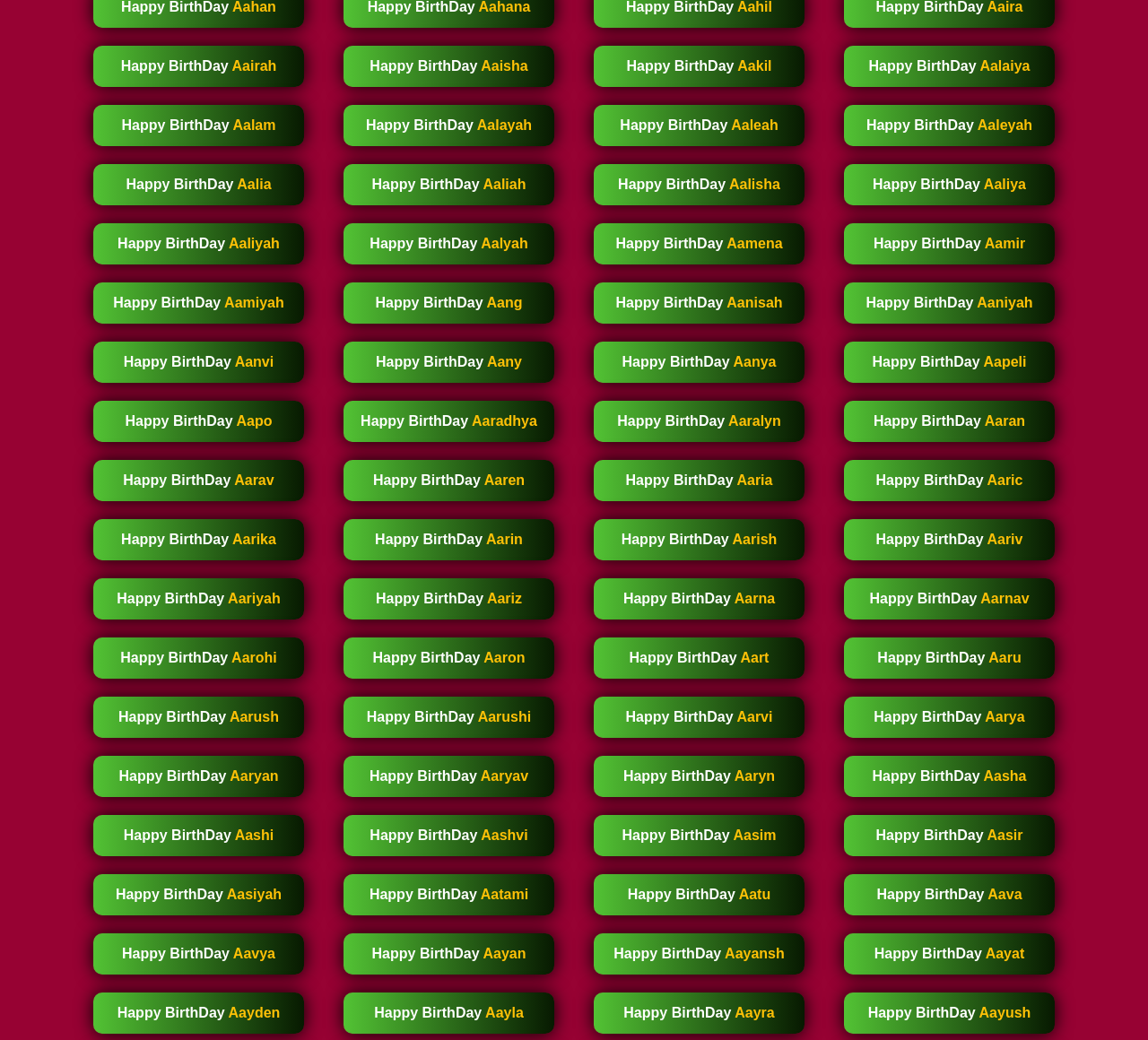Specify the bounding box coordinates of the area to click in order to follow the given instruction: "Wish Happy Birthday to Aaliyah."

[0.081, 0.215, 0.265, 0.255]